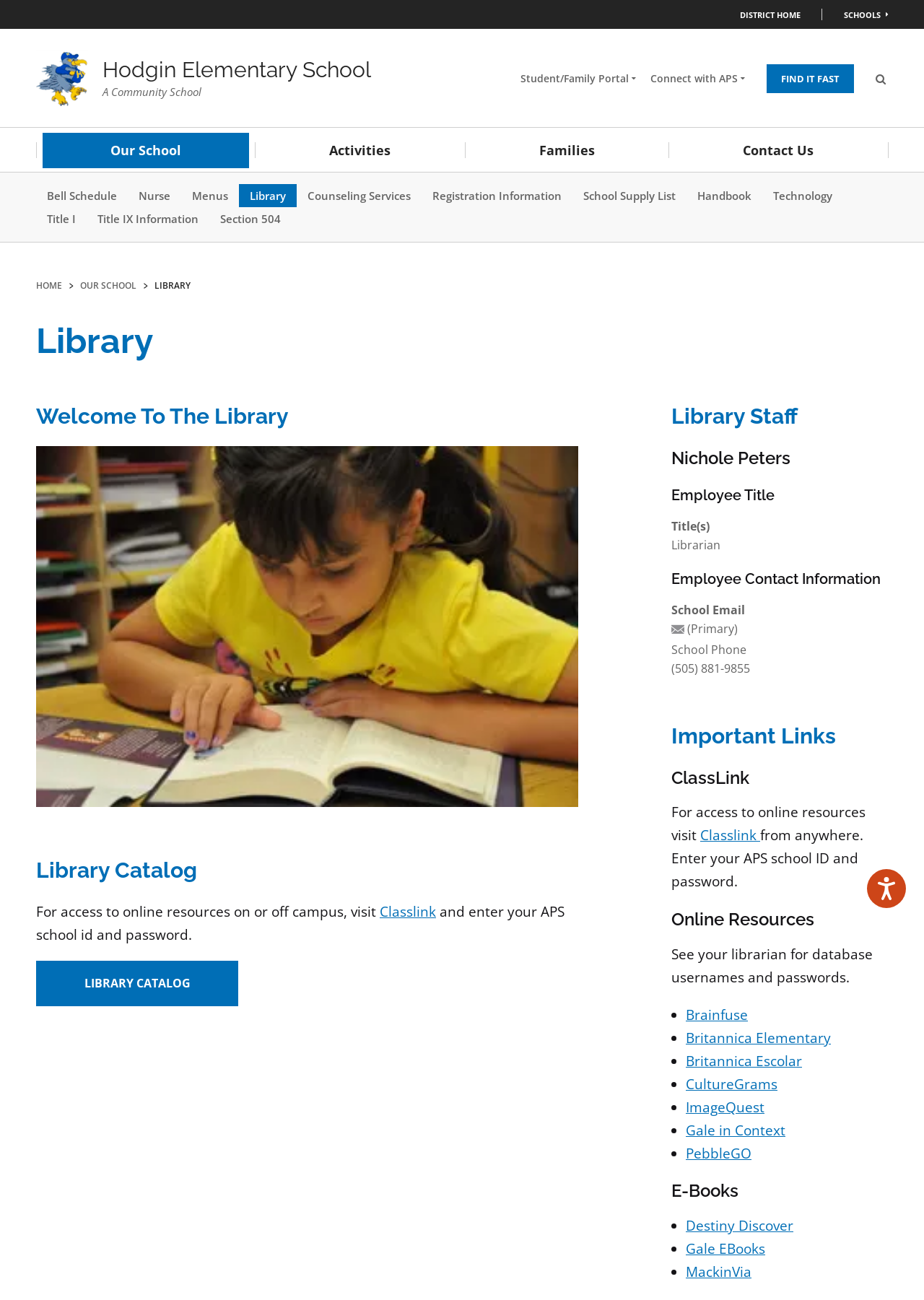Offer a meticulous caption that includes all visible features of the webpage.

The webpage is about the Library of Hodgin Elementary School. At the top, there is a navigation menu with several options, including "DISTRICT HOME", "SCHOOLS OPEN", and others. Below this menu, there is a section with a logo of "Hodgins Hawk" and a link to "Hodgin Elementary School" with a subtitle "A Community School".

On the left side, there is a vertical navigation menu with options like "Our School", "Activities", "Families", and "Contact Us". Below this menu, there is a secondary navigation menu with links to various resources, including "Bell Schedule", "Nurse", "Menus", "Library", and others.

The main content of the page is divided into several sections. The first section has a heading "Library" and a subheading "Welcome To The Library". Below this, there is a figure, likely an image. The next section has a heading "Library Catalog" and a link to "LIBRARY CATALOG".

On the right side, there is a section with a heading "Library Staff" and information about a staff member, Nichole Peters, including her title, contact information, and a link to her email. Below this, there is a section with a heading "Important Links" and links to "ClassLink" and "Online Resources". The online resources section has a list of links to various databases, including "Brainfuse", "Britannica Elementary", and others.

At the top right corner, there is a search button with a magnifying glass icon. Above this, there are two horizontal navigation menus with options like "Student/Family Portal", "Connect with APS", and "FIND IT FAST".